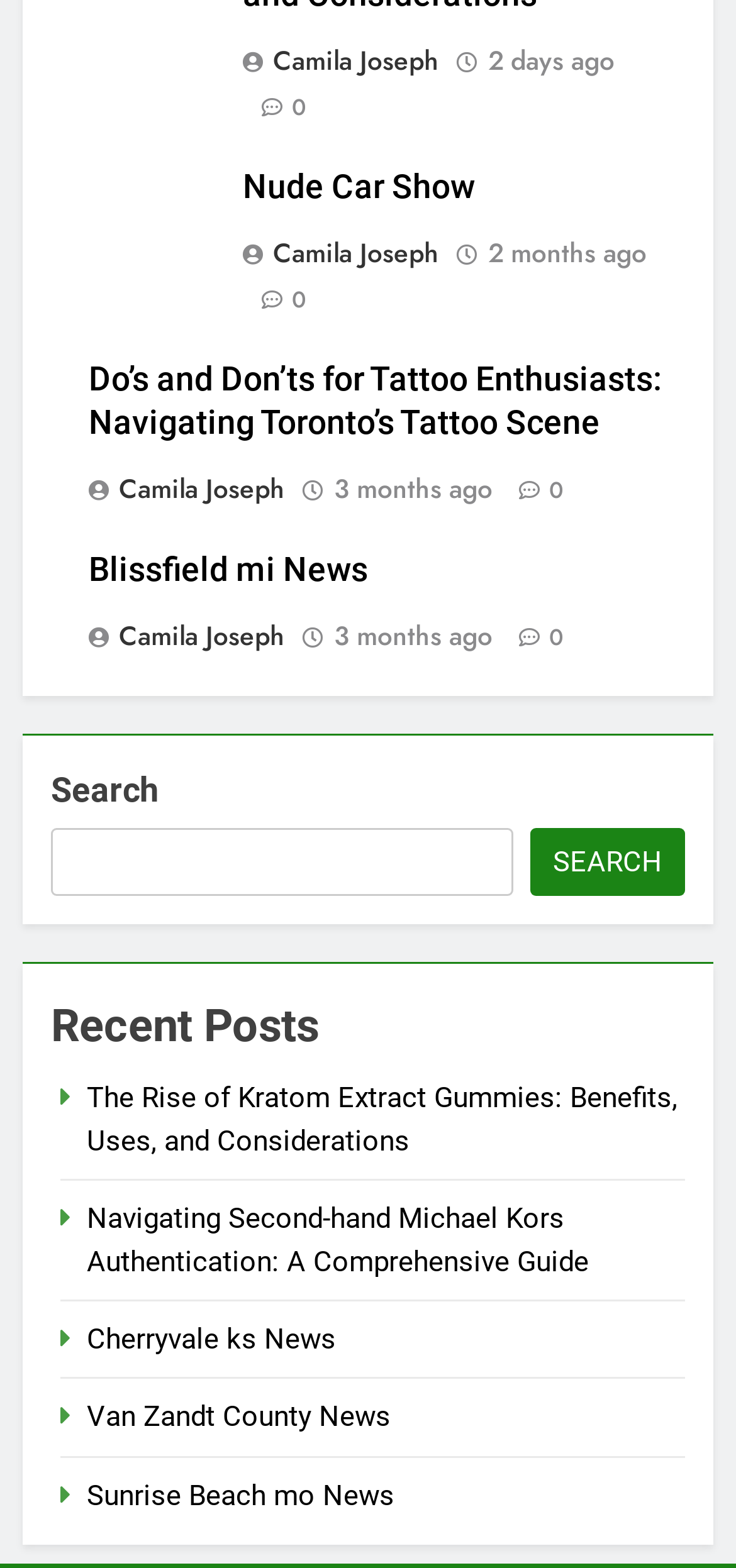Determine the bounding box coordinates of the section to be clicked to follow the instruction: "View the post from 2 days ago". The coordinates should be given as four float numbers between 0 and 1, formatted as [left, top, right, bottom].

[0.663, 0.028, 0.835, 0.05]